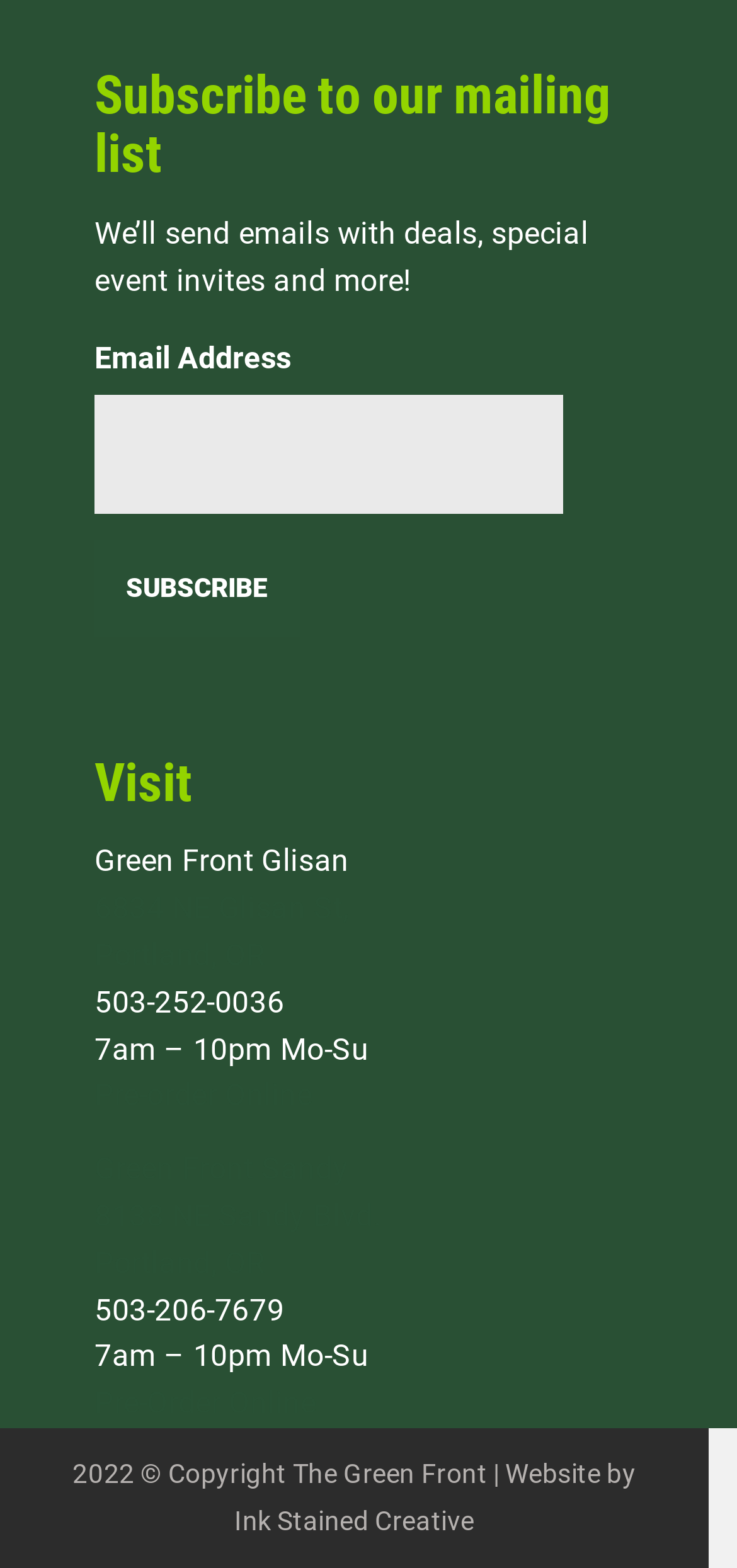Identify the bounding box coordinates necessary to click and complete the given instruction: "Enter email address".

[0.128, 0.252, 0.763, 0.327]